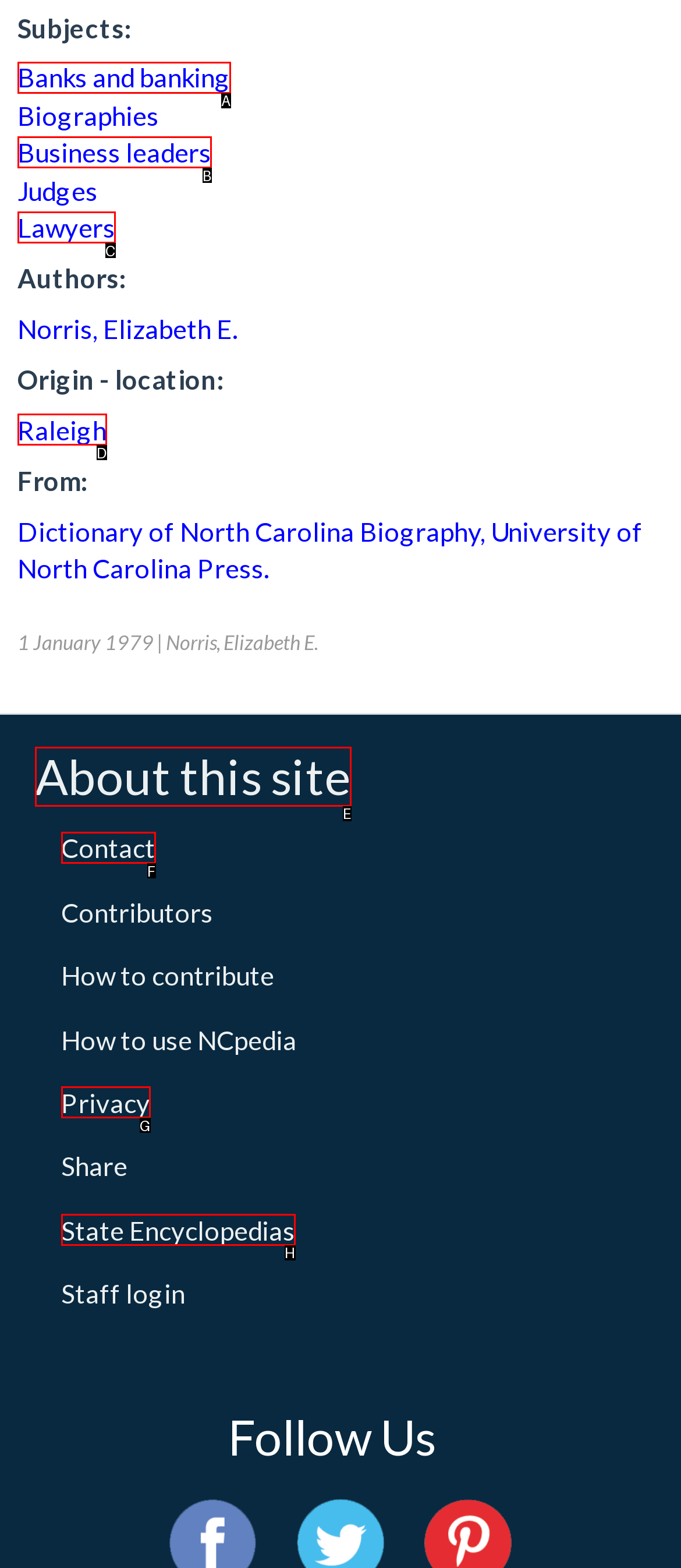Tell me which one HTML element best matches the description: Lawyers Answer with the option's letter from the given choices directly.

C